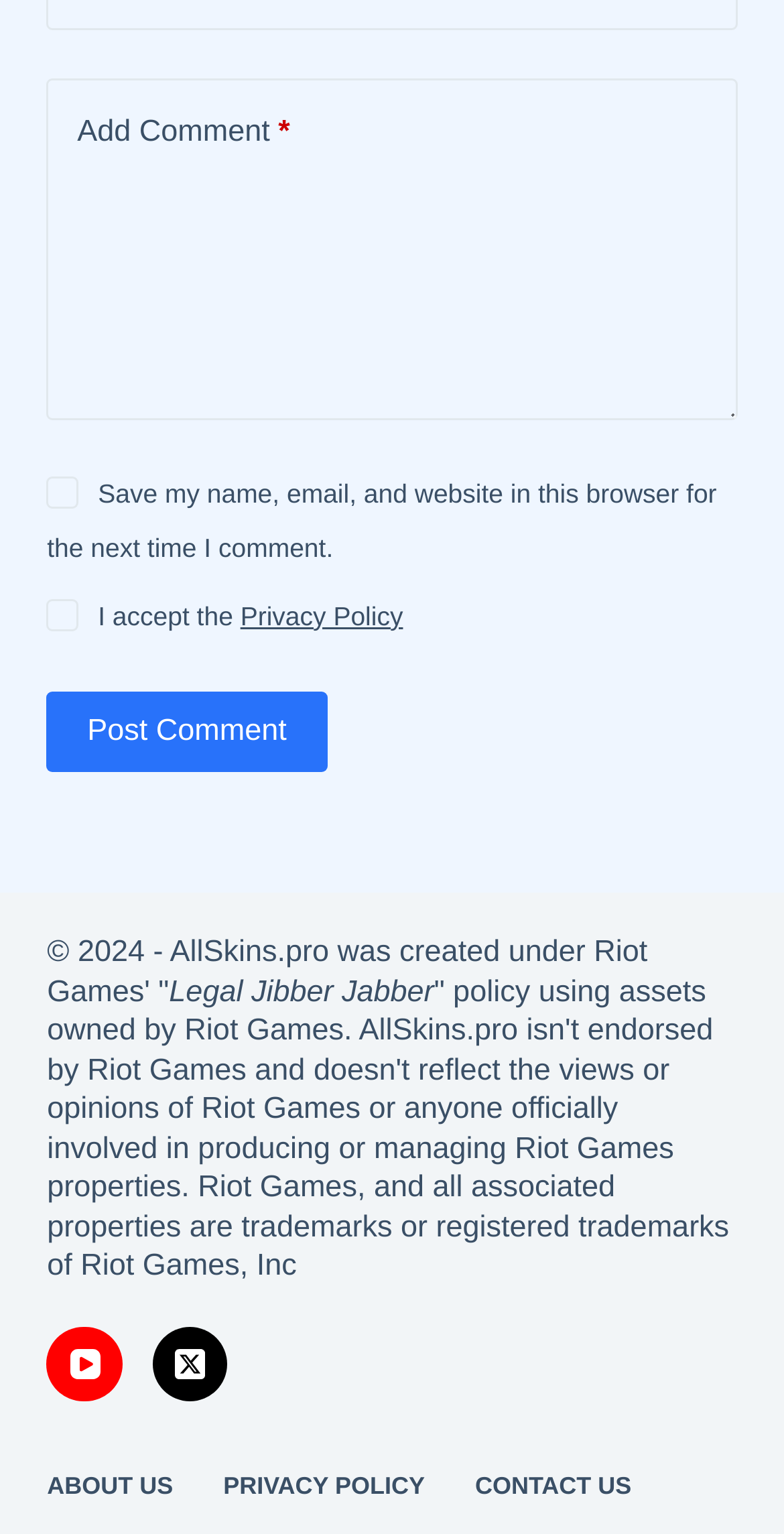Observe the image and answer the following question in detail: How many social media links are in the footer?

The footer contains two social media links: 'YouTube' and 'X (Twitter)', which allow users to access the website's social media profiles.